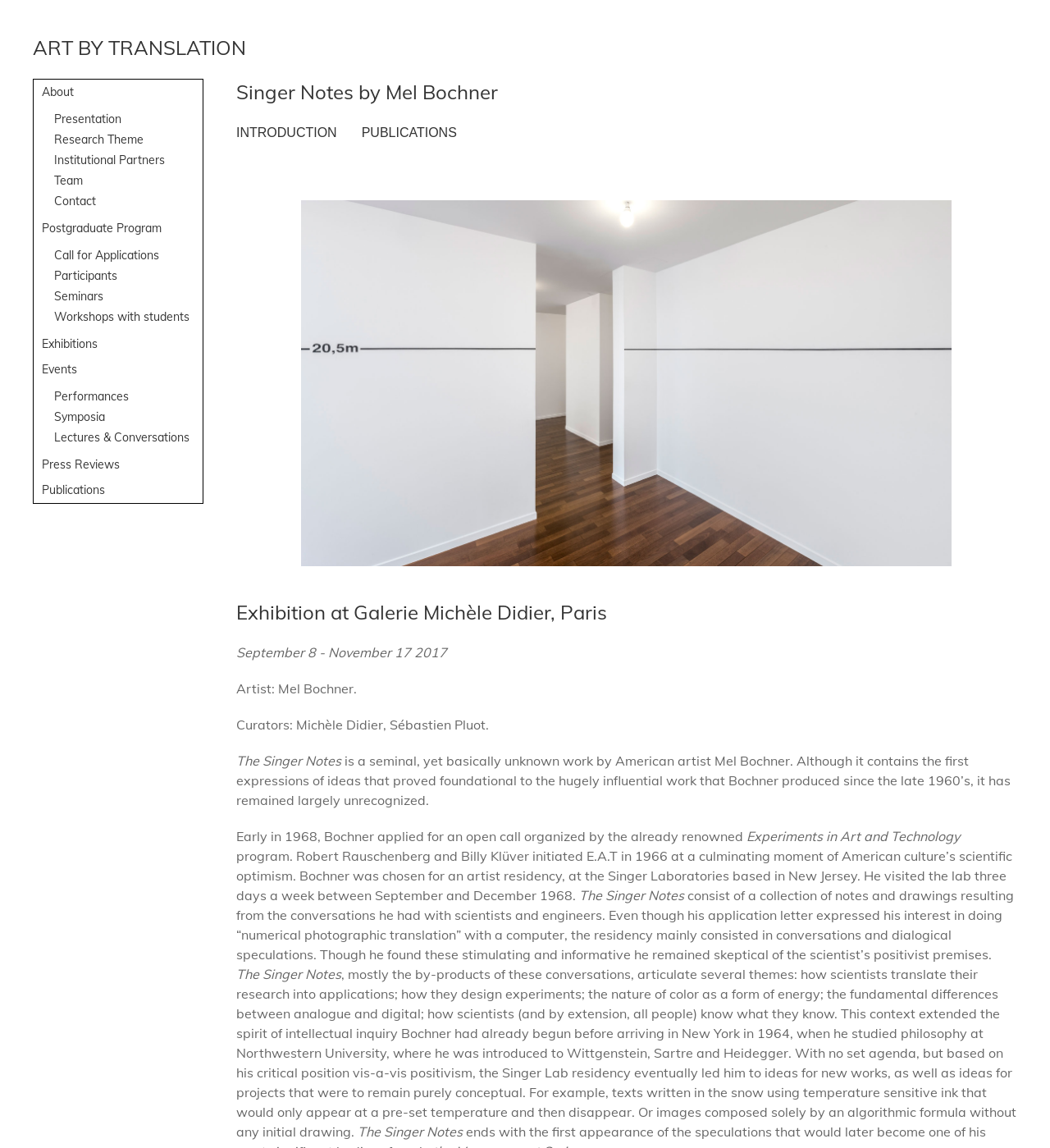What is the duration of the exhibition?
Please answer the question as detailed as possible based on the image.

I found the answer by looking at the text content of the webpage, specifically the sentence 'September 8 - November 17 2017' which provides the duration of the exhibition.